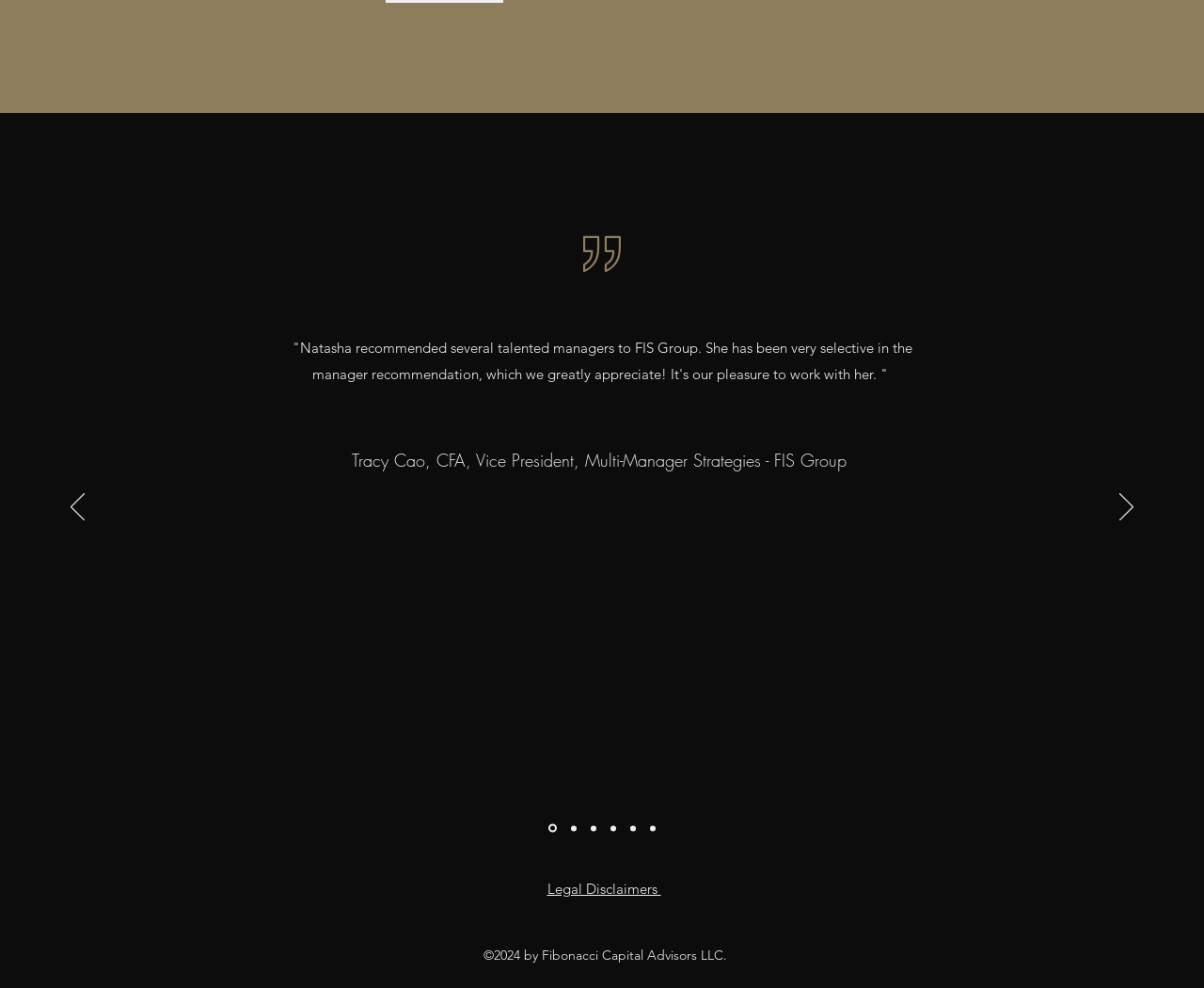What is the company name at the bottom of the page?
We need a detailed and exhaustive answer to the question. Please elaborate.

I looked at the bottom of the page and found the text '©2024 by Fibonacci Capital Advisors LLC.', which indicates that the company name is Fibonacci Capital Advisors LLC.